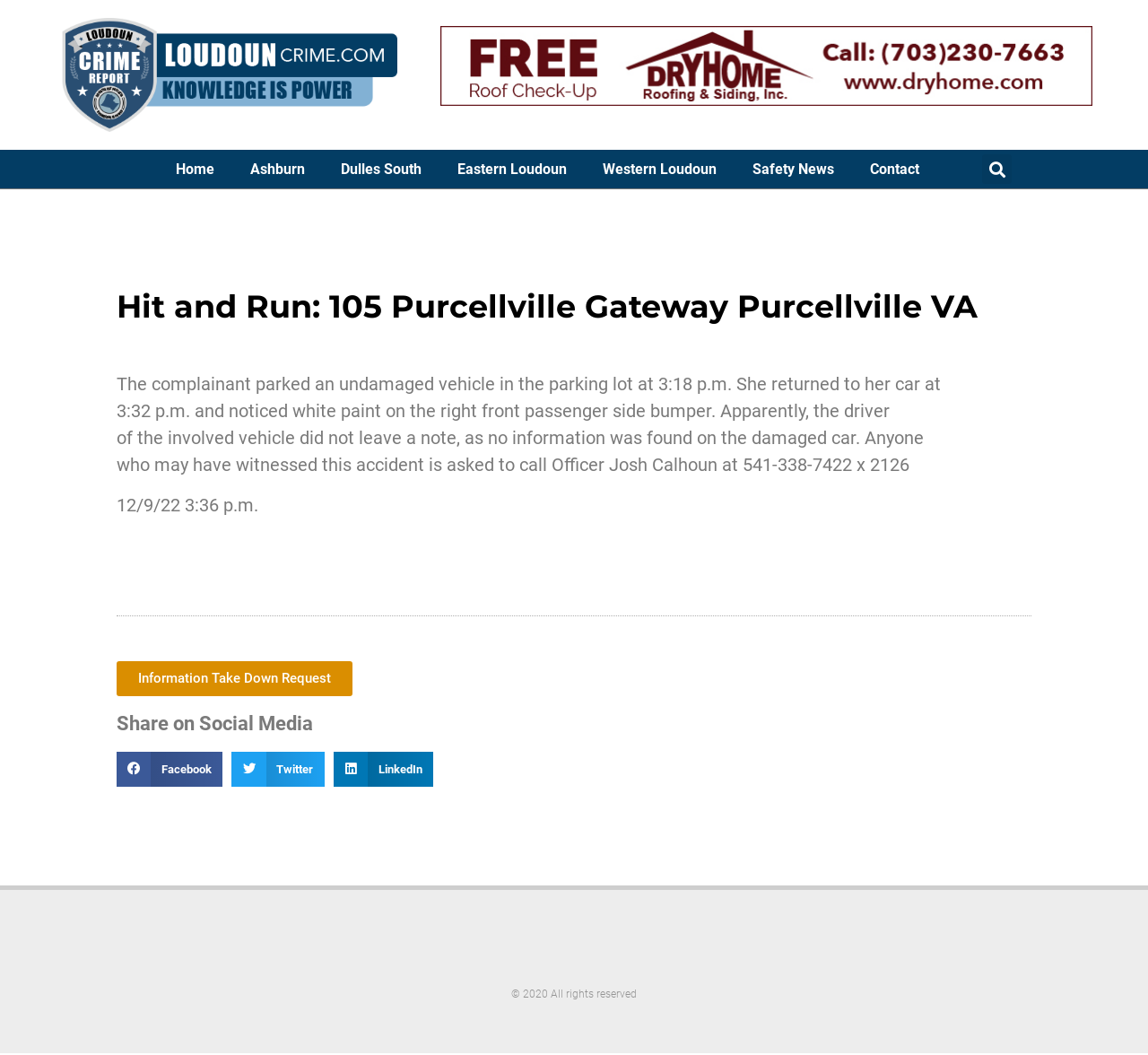Indicate the bounding box coordinates of the clickable region to achieve the following instruction: "Search for something."

[0.853, 0.146, 0.884, 0.175]